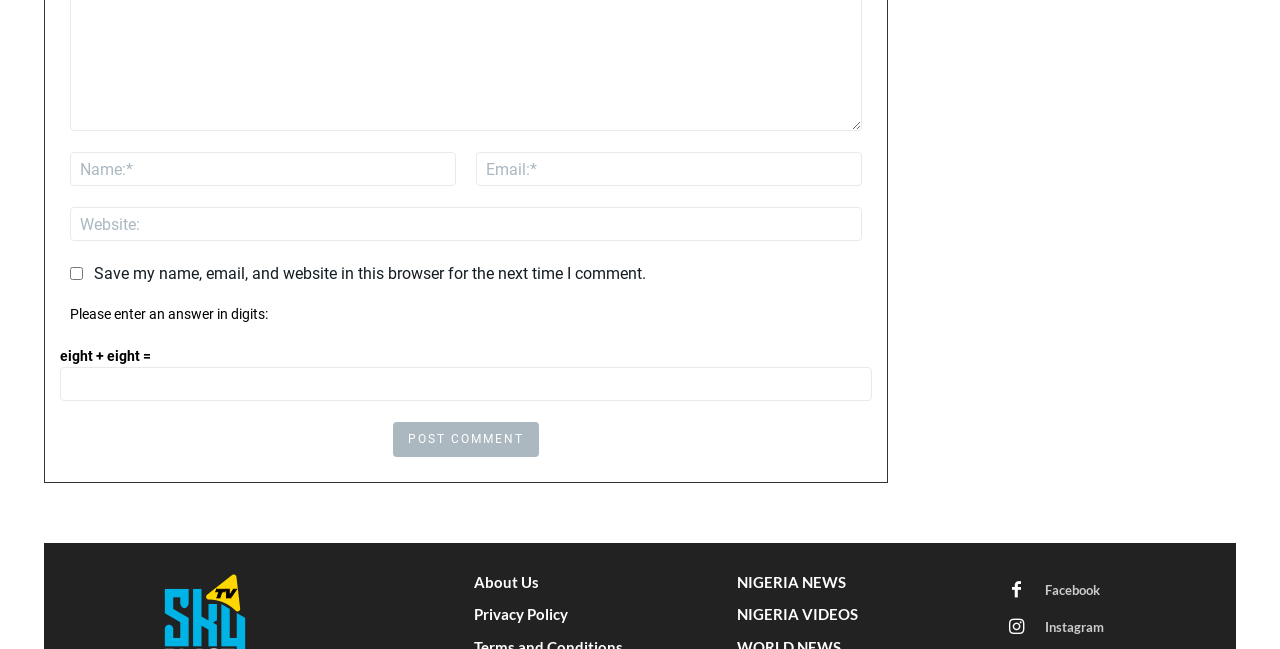Using the webpage screenshot, find the UI element described by name="submit" value="Post Comment". Provide the bounding box coordinates in the format (top-left x, top-left y, bottom-right x, bottom-right y), ensuring all values are floating point numbers between 0 and 1.

[0.307, 0.651, 0.421, 0.704]